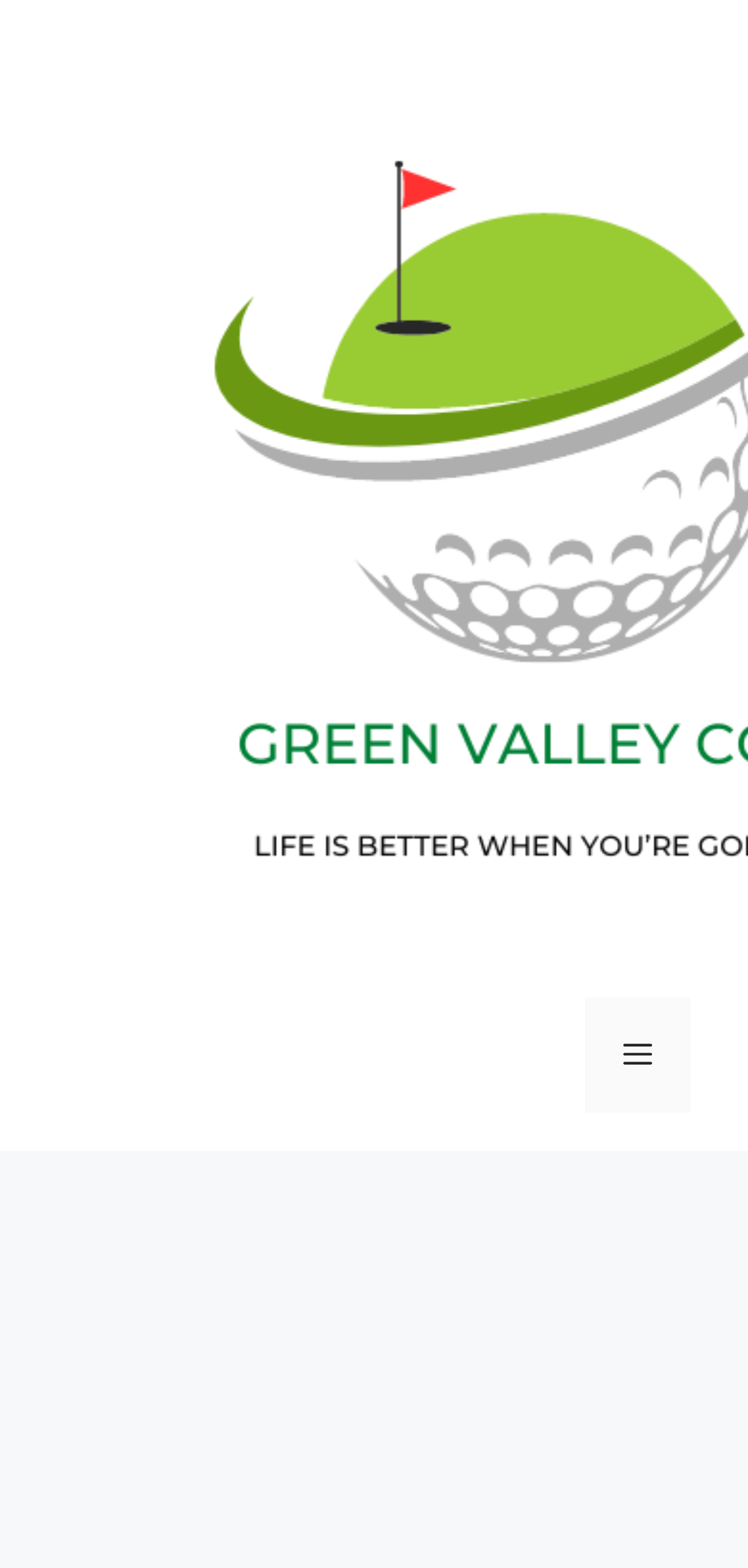Identify the first-level heading on the webpage and generate its text content.

9 wood degree